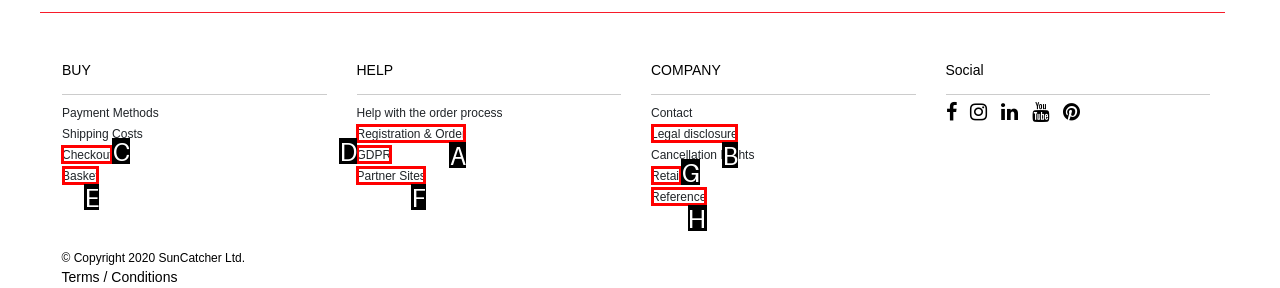Determine which UI element you should click to perform the task: View Checkout
Provide the letter of the correct option from the given choices directly.

C